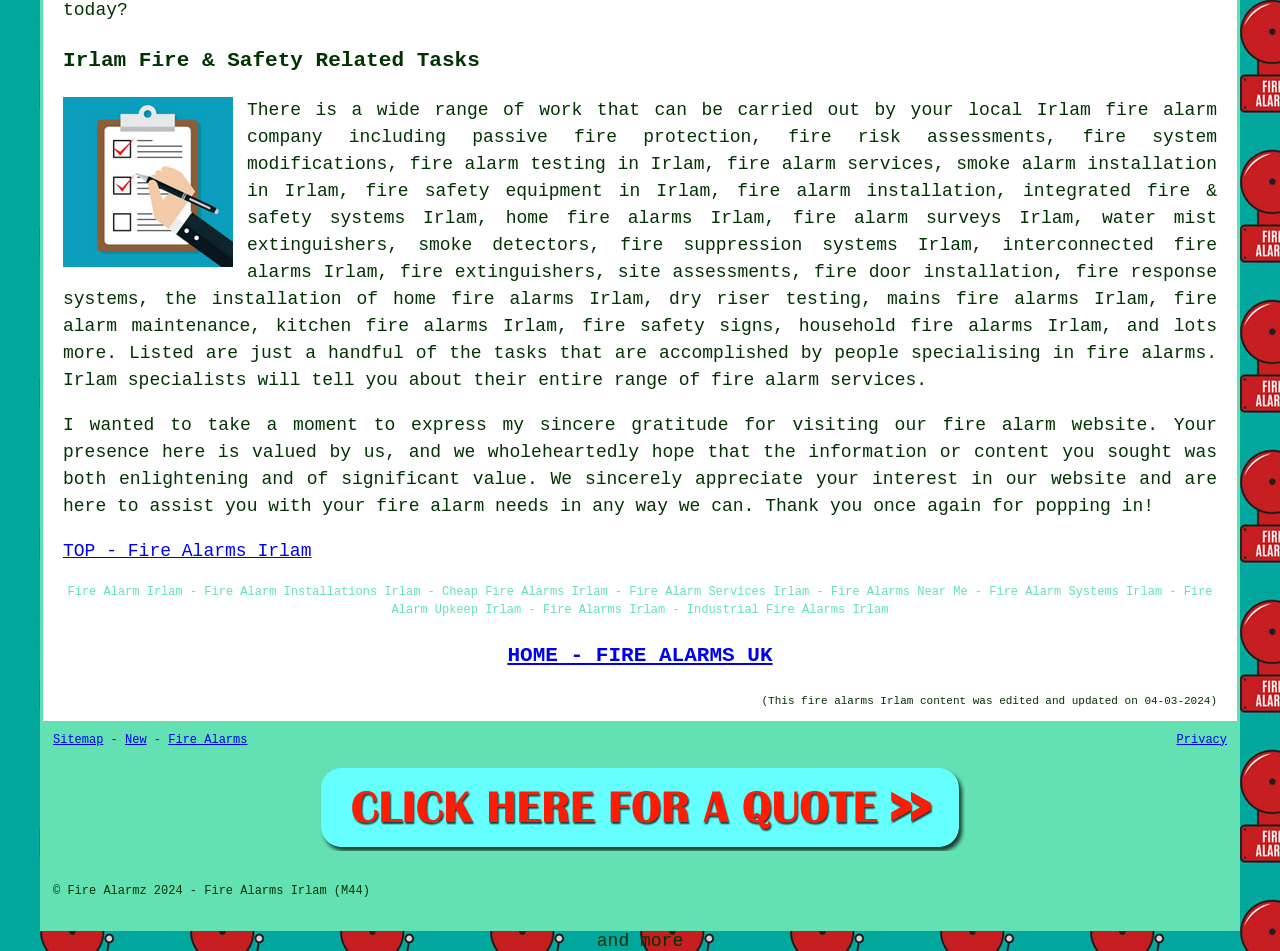Kindly determine the bounding box coordinates for the clickable area to achieve the given instruction: "Go to 'TOP - Fire Alarms Irlam'".

[0.049, 0.569, 0.243, 0.59]